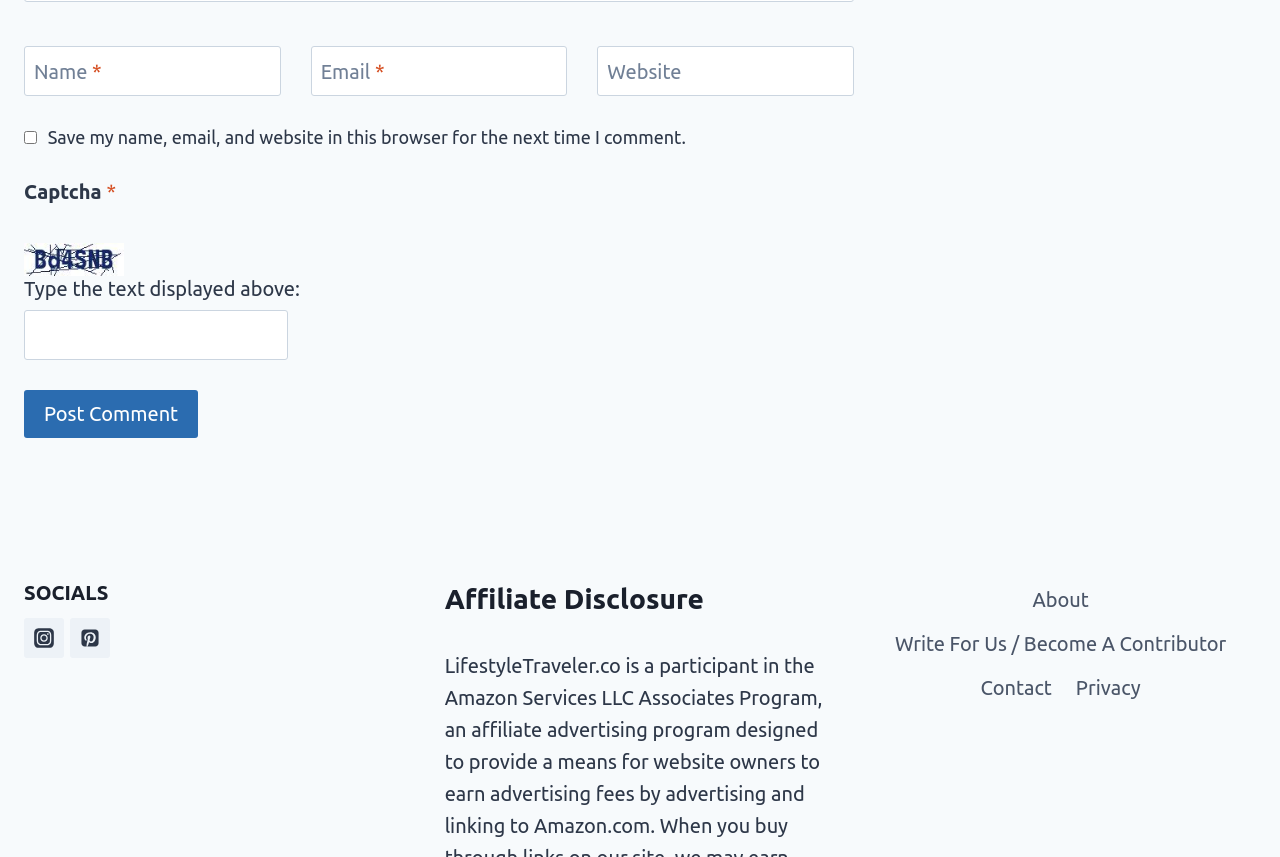Provide your answer in a single word or phrase: 
What is the label of the first textbox?

Name